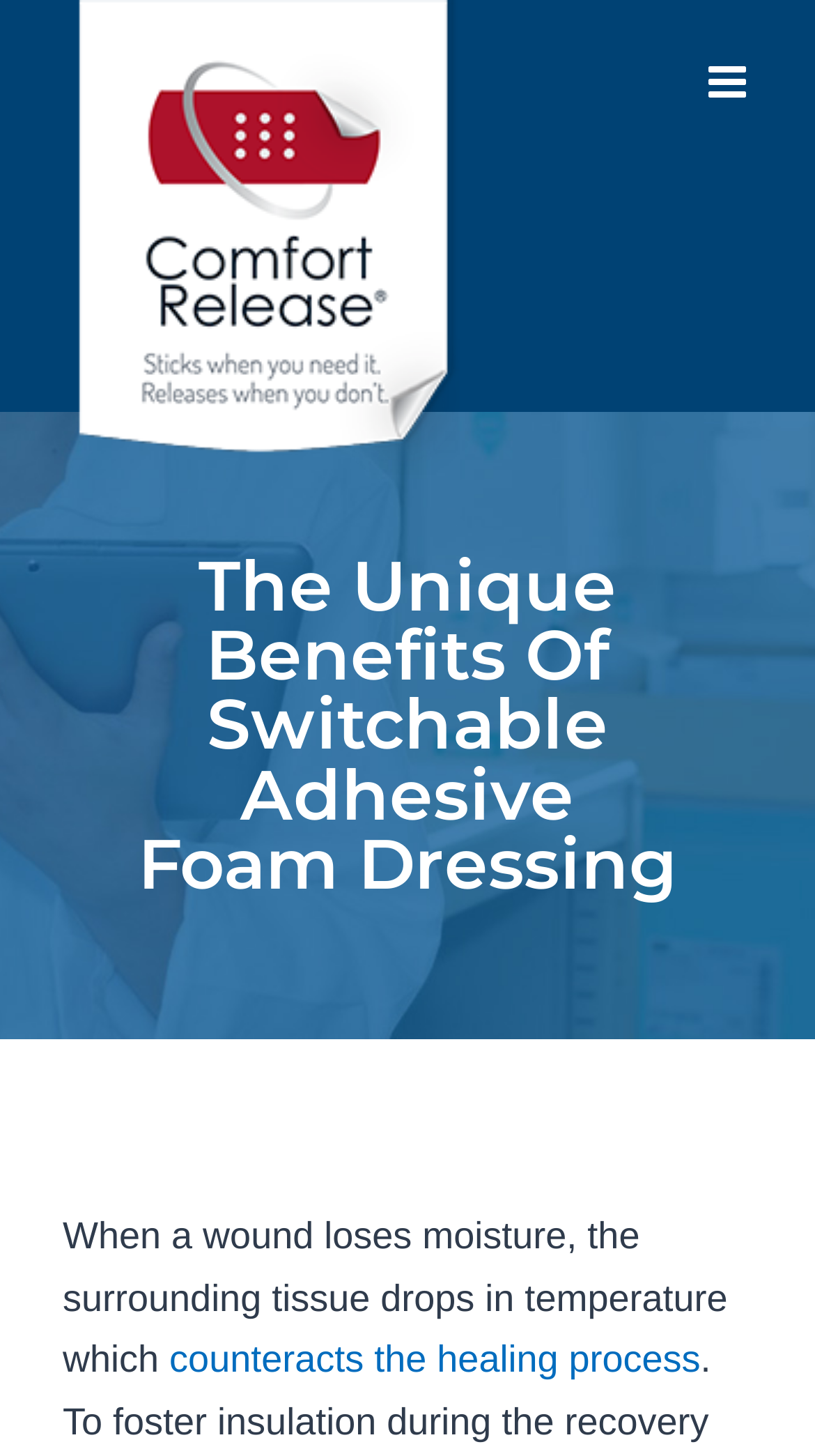Please identify and generate the text content of the webpage's main heading.

The Unique Benefits Of Switchable Adhesive Foam Dressing